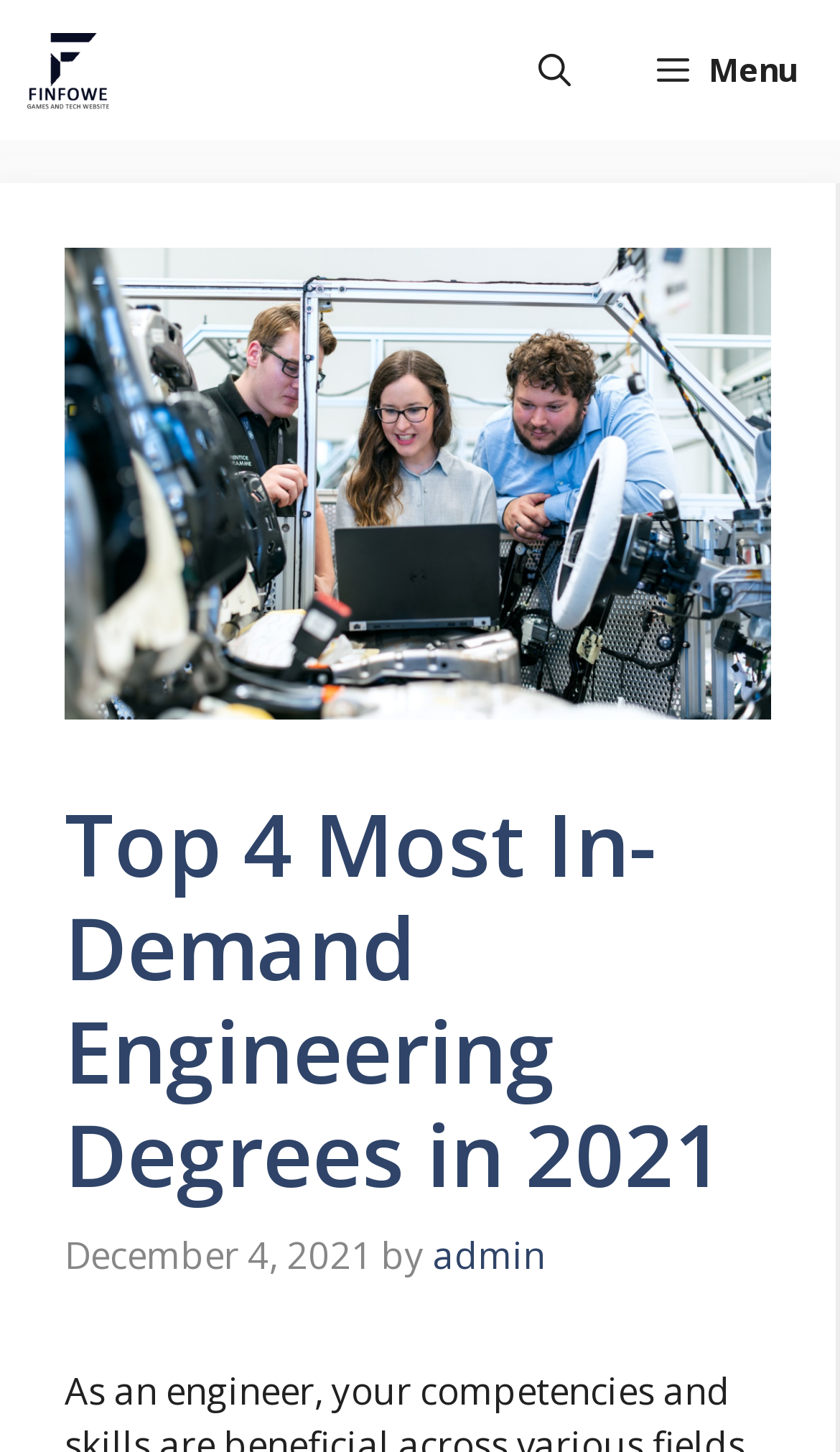Write an exhaustive caption that covers the webpage's main aspects.

The webpage appears to be an article or blog post about the top 4 most in-demand engineering degrees in 2021. At the top of the page, there is a primary navigation menu that spans the entire width of the page, containing a link to "Finfowe-" accompanied by an image, a "Menu" button, and a link to "Open Search Bar". 

Below the navigation menu, there is a header section that occupies most of the page's width. This section contains a heading that reads "Top 4 Most In-Demand Engineering Degrees in 2021", a timestamp indicating the article was published on December 4, 2021, and the author's name, "admin". The author's name is a clickable link.

The meta description suggests that the article will discuss the various career paths available to engineers and how they can achieve their dream job.